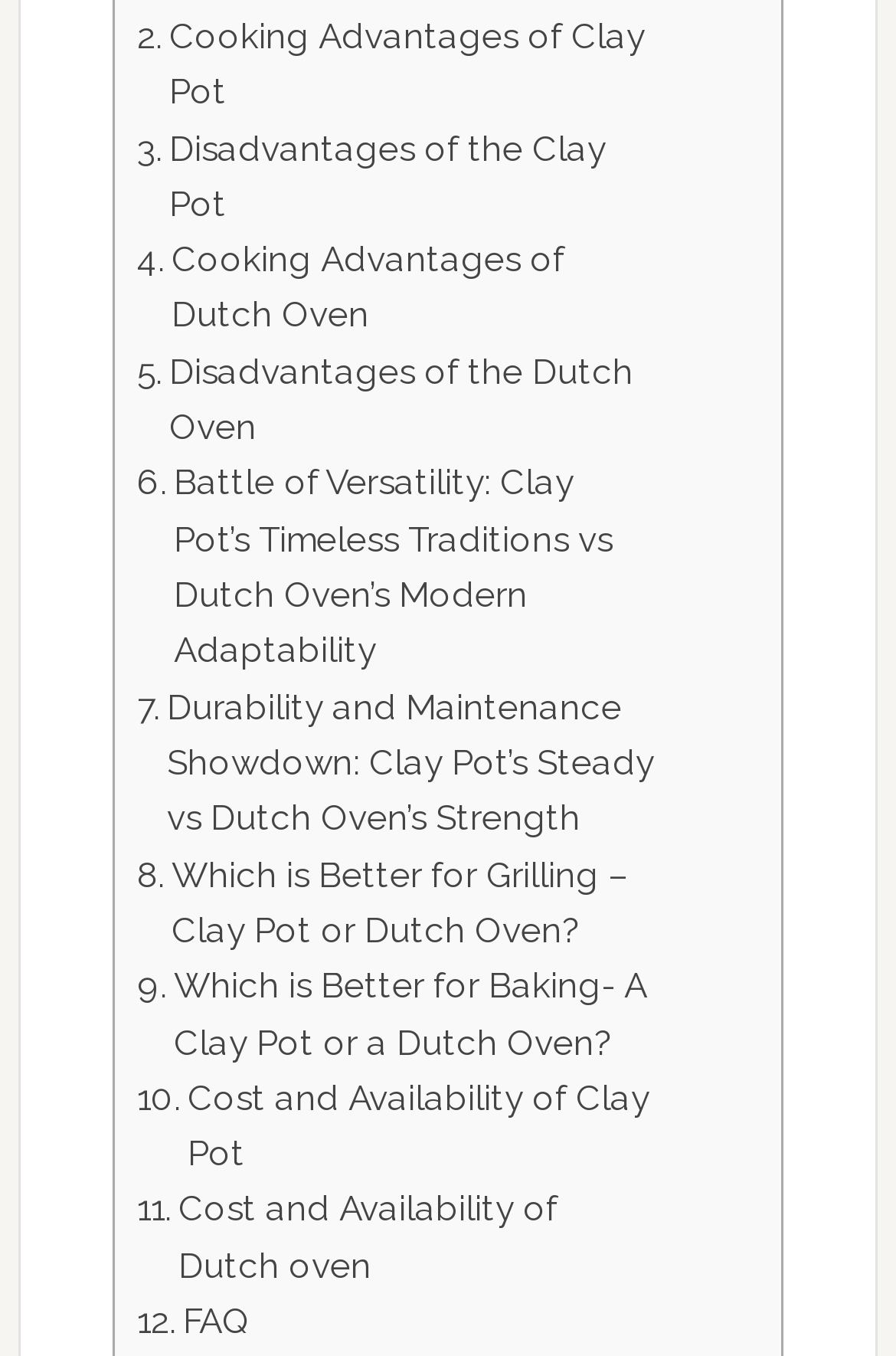Please determine the bounding box coordinates, formatted as (top-left x, top-left y, bottom-right x, bottom-right y), with all values as floating point numbers between 0 and 1. Identify the bounding box of the region described as: Disadvantages of the Dutch Oven

[0.153, 0.254, 0.731, 0.336]